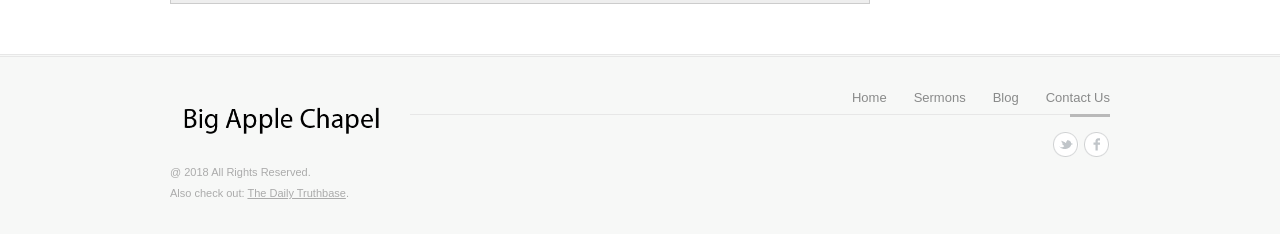What is the text after 'Also check out:'?
Could you answer the question with a detailed and thorough explanation?

The text 'Also check out:' is followed by a link to 'The Daily Truthbase', which can be found at the bottom of the webpage.